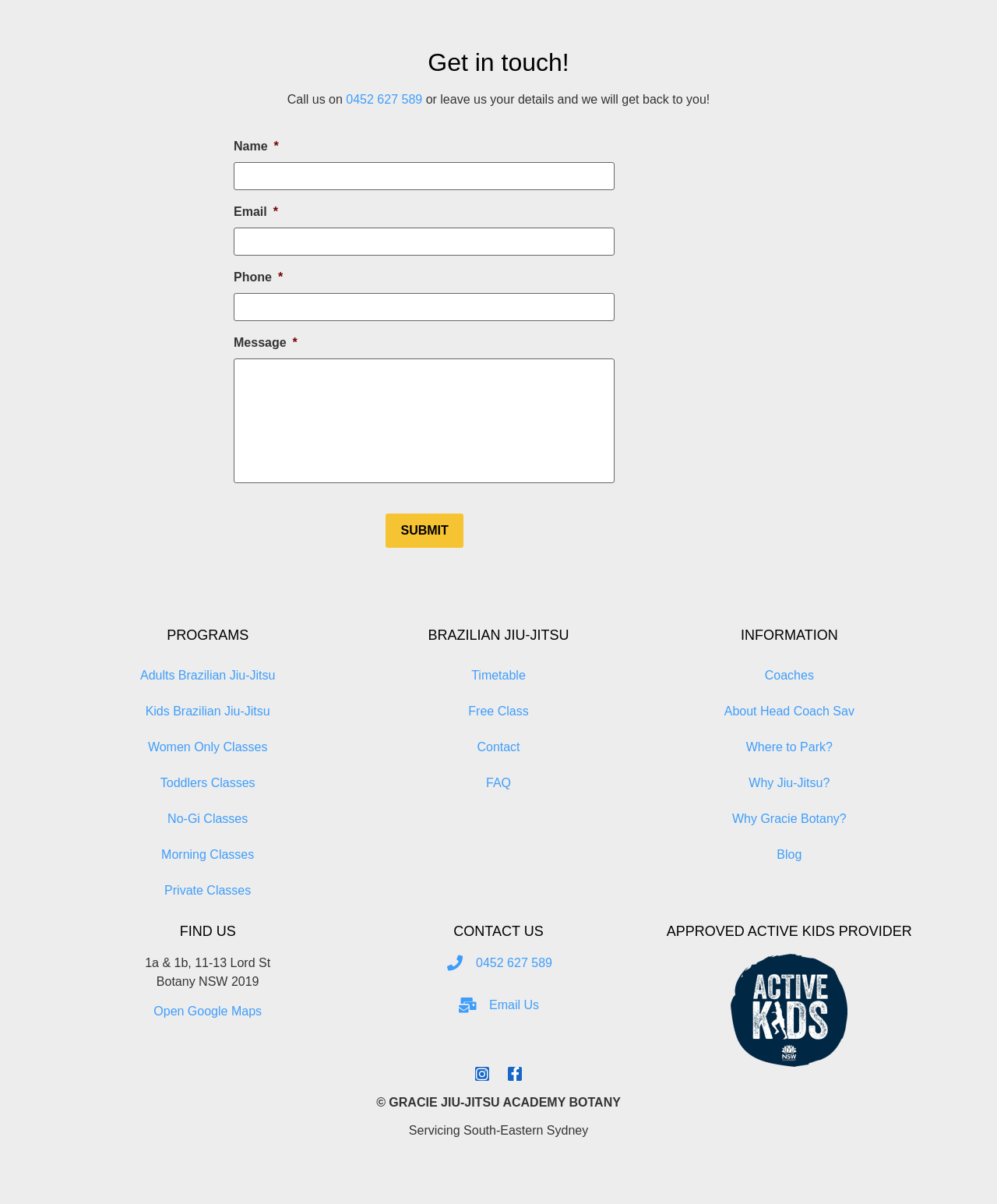Please find the bounding box coordinates of the element that needs to be clicked to perform the following instruction: "Click the 'Open Google Maps' link". The bounding box coordinates should be four float numbers between 0 and 1, represented as [left, top, right, bottom].

[0.154, 0.834, 0.263, 0.845]